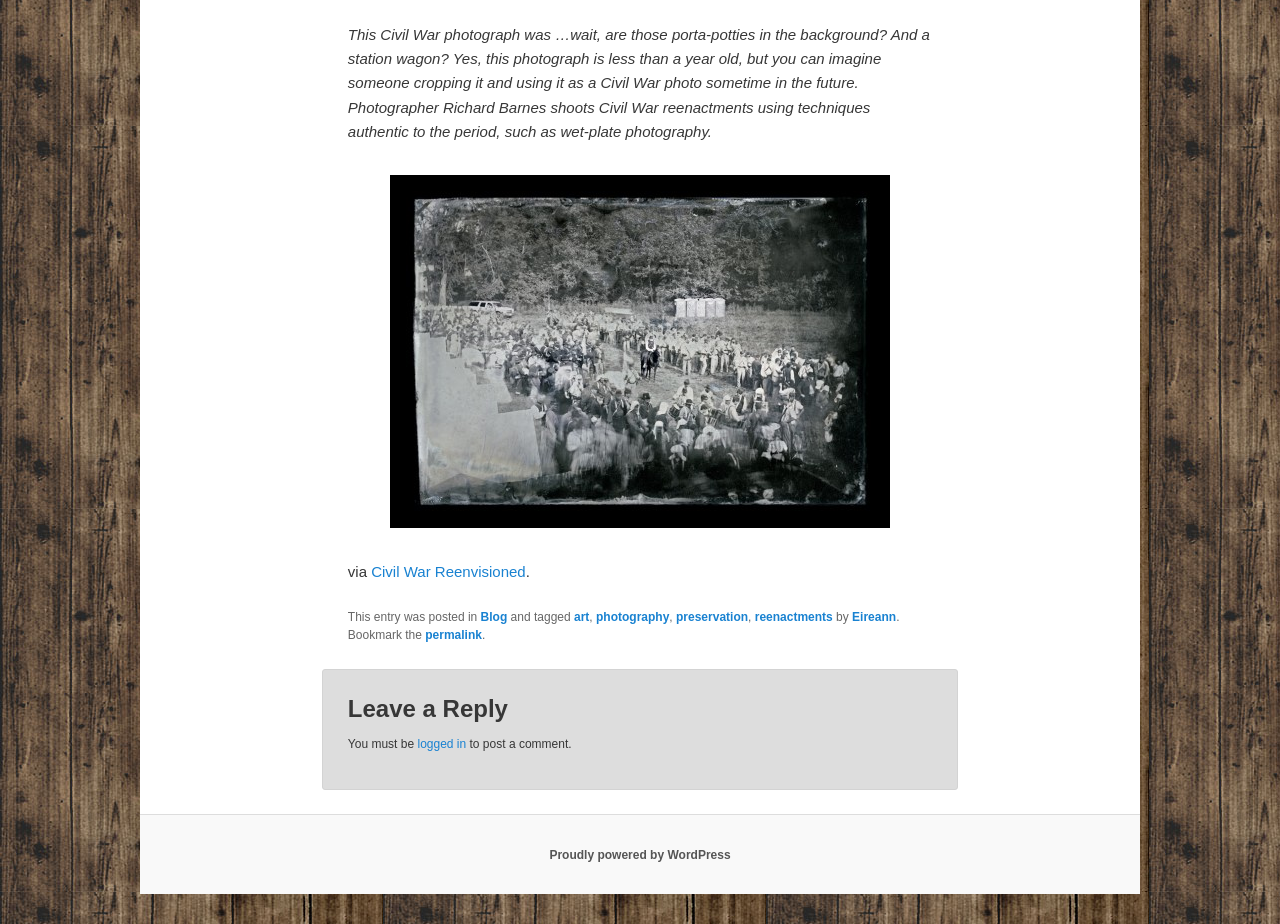Locate the bounding box of the UI element described in the following text: "permalink".

[0.332, 0.68, 0.377, 0.695]